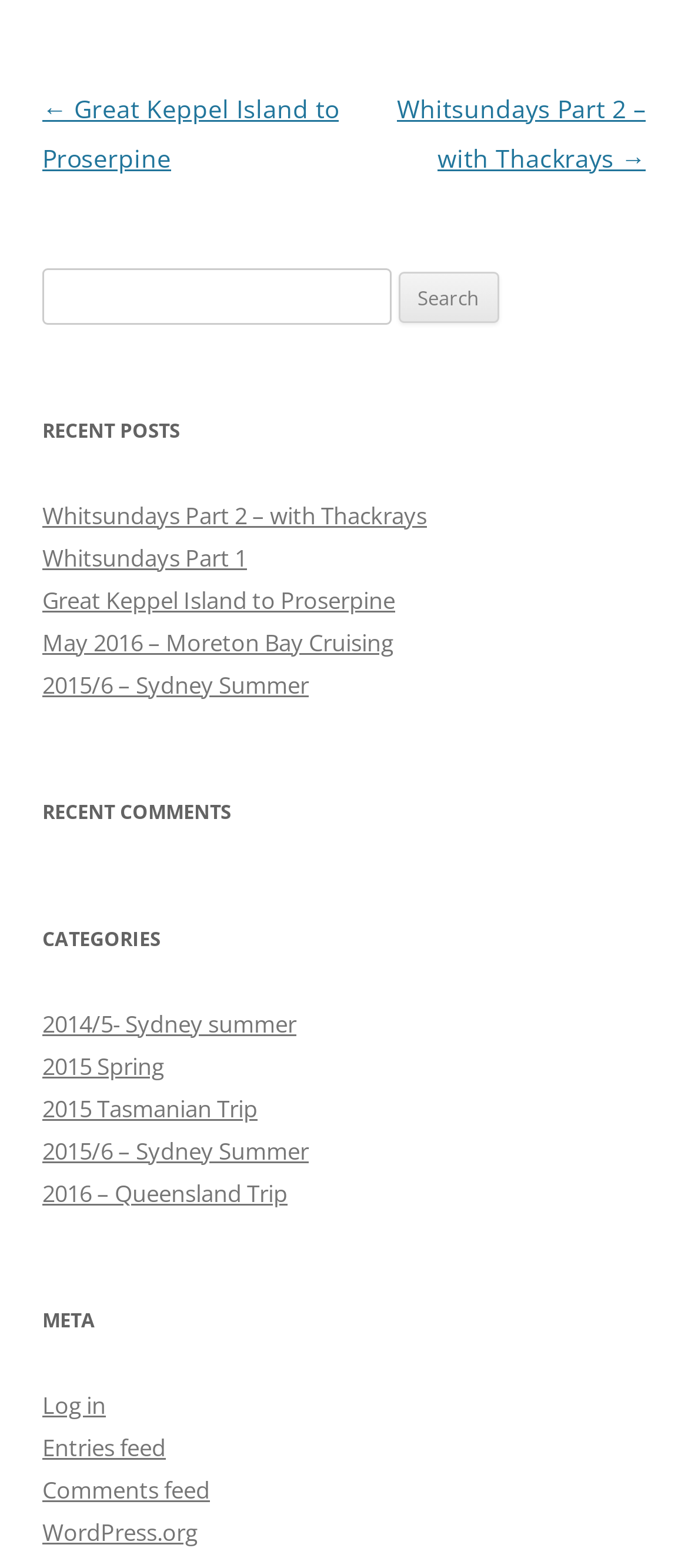Provide the bounding box coordinates of the HTML element described by the text: "Comments feed".

[0.062, 0.939, 0.305, 0.96]